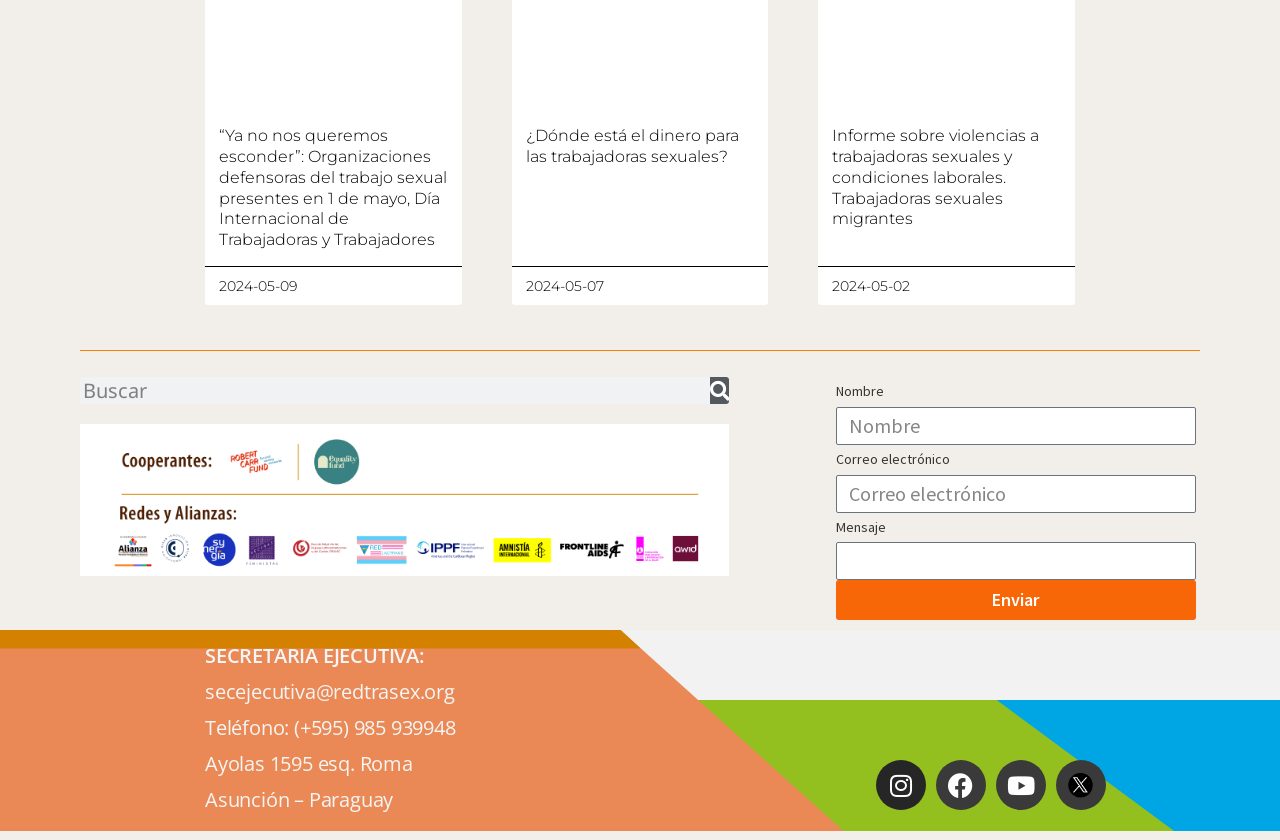Determine the bounding box coordinates for the element that should be clicked to follow this instruction: "Visit the Instagram page". The coordinates should be given as four float numbers between 0 and 1, in the format [left, top, right, bottom].

[0.684, 0.905, 0.723, 0.965]